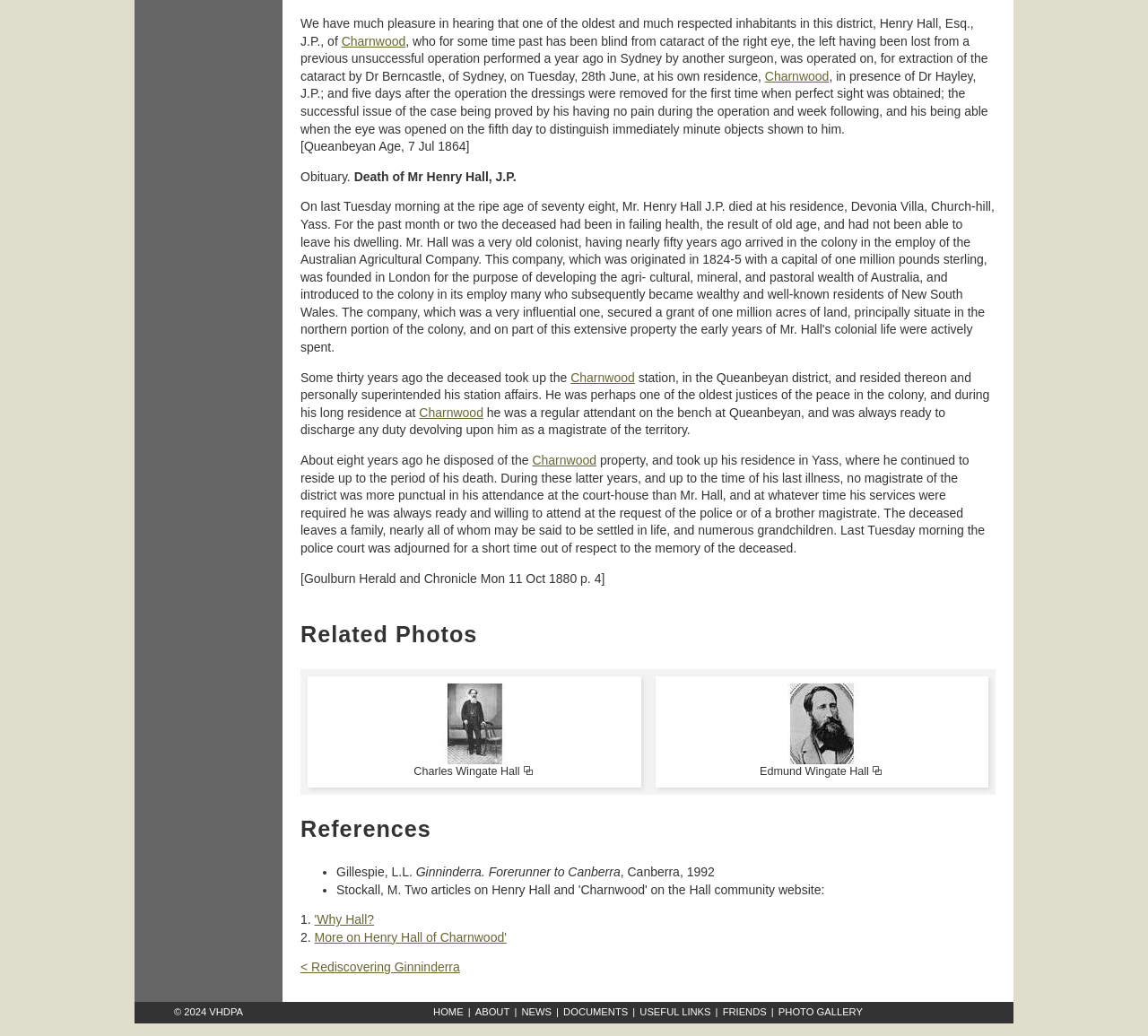Pinpoint the bounding box coordinates of the element that must be clicked to accomplish the following instruction: "View 'Related Photos'". The coordinates should be in the format of four float numbers between 0 and 1, i.e., [left, top, right, bottom].

[0.262, 0.597, 0.867, 0.628]